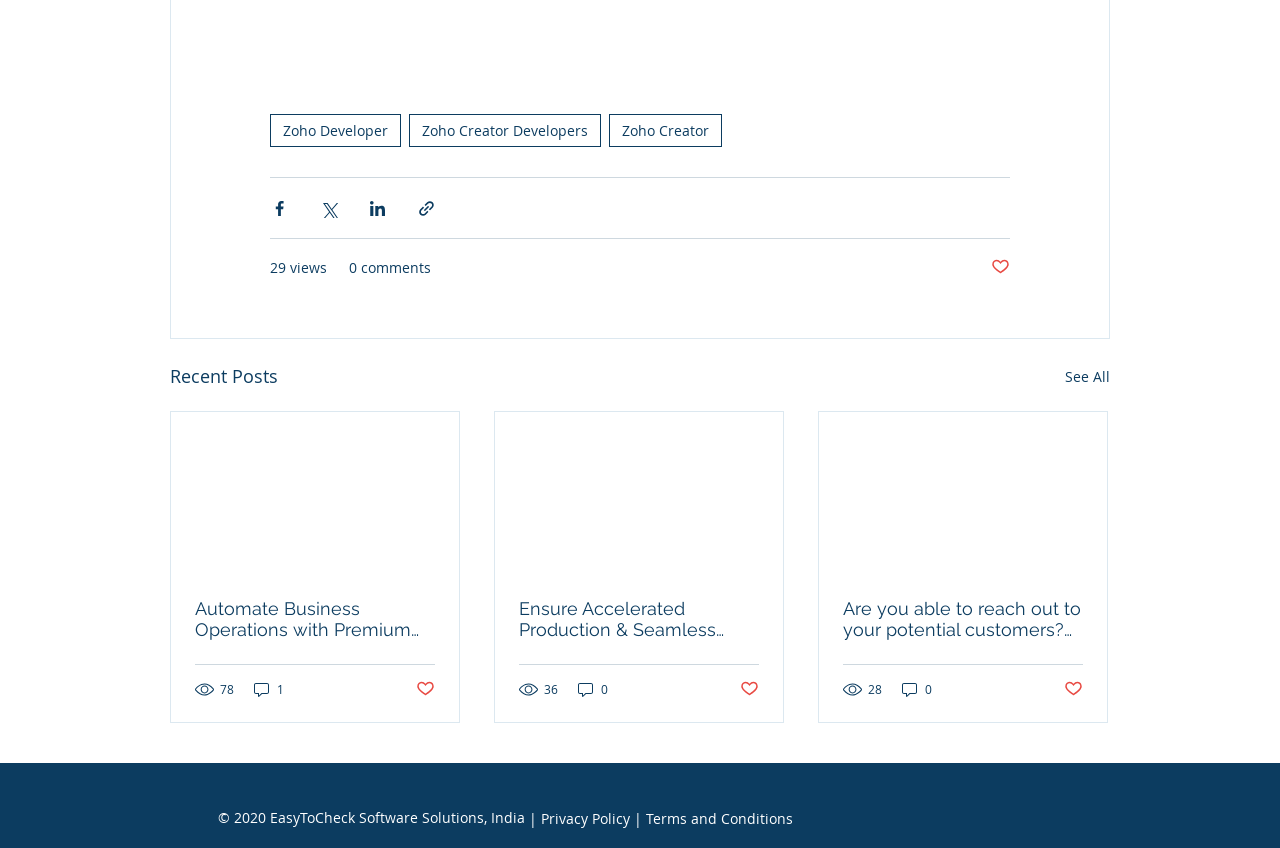Using the given description, provide the bounding box coordinates formatted as (top-left x, top-left y, bottom-right x, bottom-right y), with all values being floating point numbers between 0 and 1. Description: Modern slavery policy

None